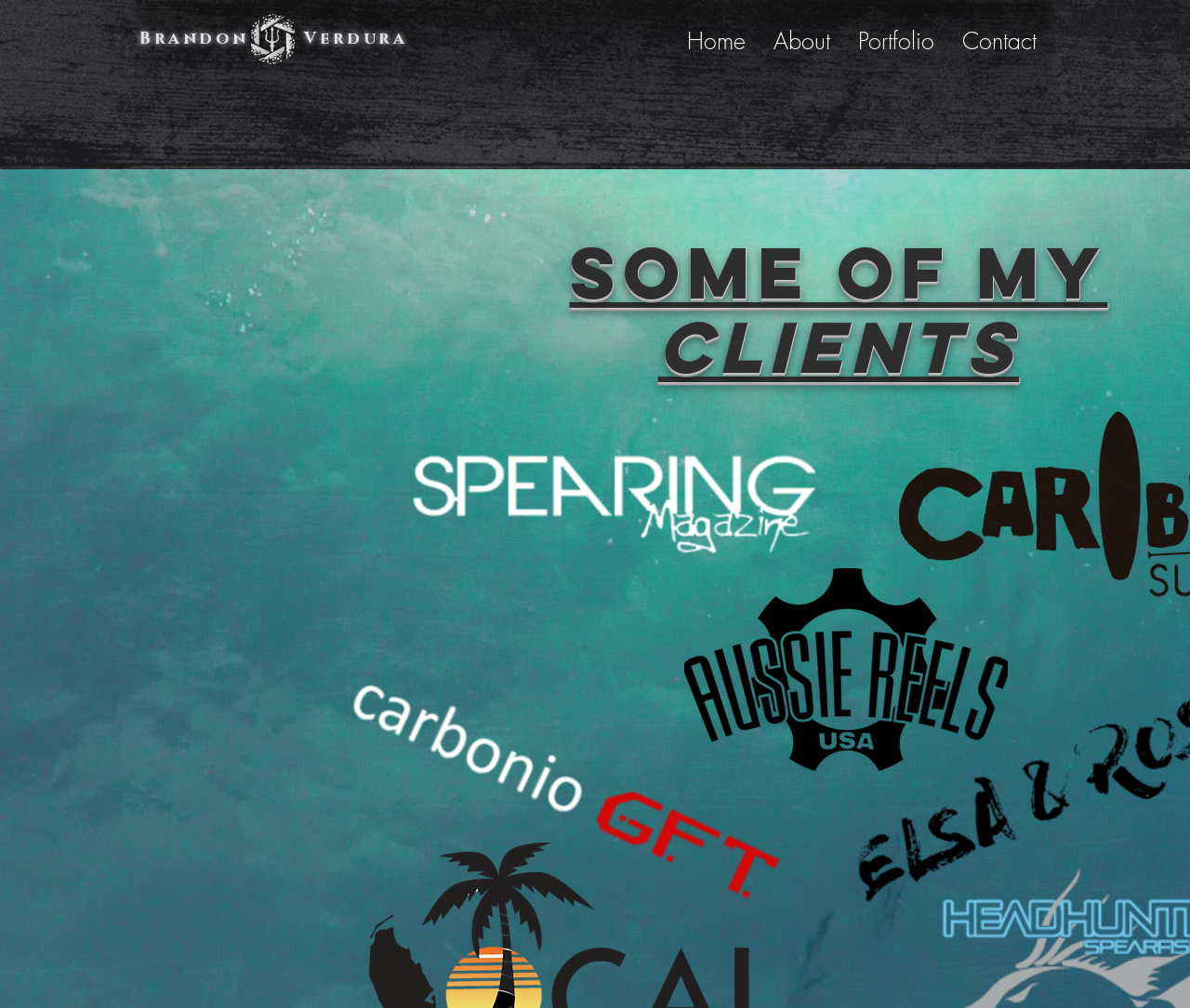Bounding box coordinates should be in the format (top-left x, top-left y, bottom-right x, bottom-right y) and all values should be floating point numbers between 0 and 1. Determine the bounding box coordinate for the UI element described as: Worth knowing

None